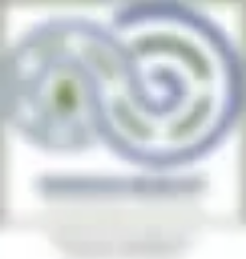Present an elaborate depiction of the scene captured in the image.

The image displays the Pinedale Mobility logo, which features a design incorporating abstract spiral shapes intertwined with circular patterns. The logo symbolizes connectivity and flow, reflecting the community's focus on transportation and mobility initiatives. It is likely associated with the Pinedale Transportation Master Plan, highlighting the town's efforts to improve local transportation dynamics. The logo serves as a visual representation of the project’s goals to enhance community accessibility and infrastructure.